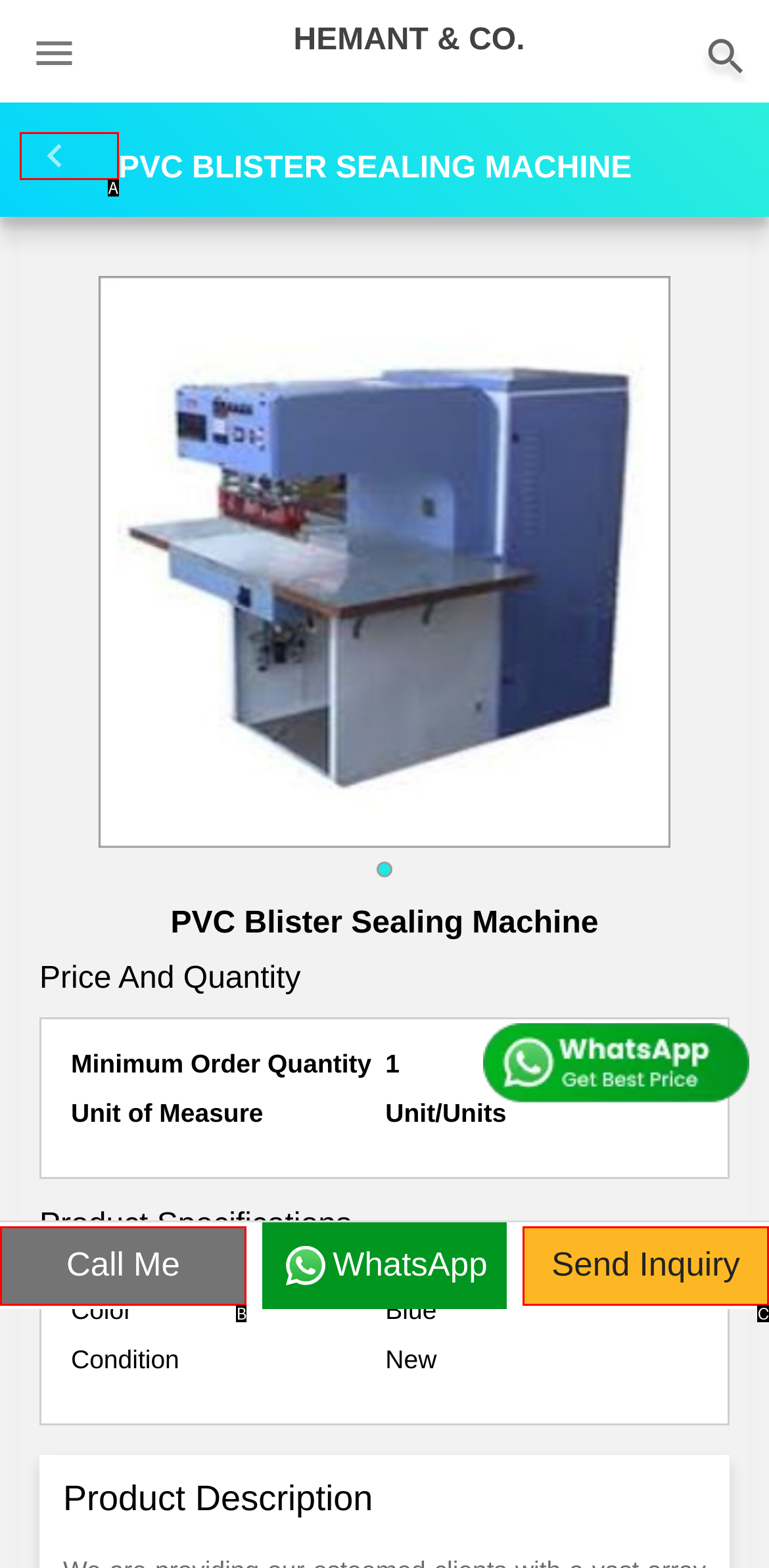From the options presented, which lettered element matches this description: Call Me
Reply solely with the letter of the matching option.

B